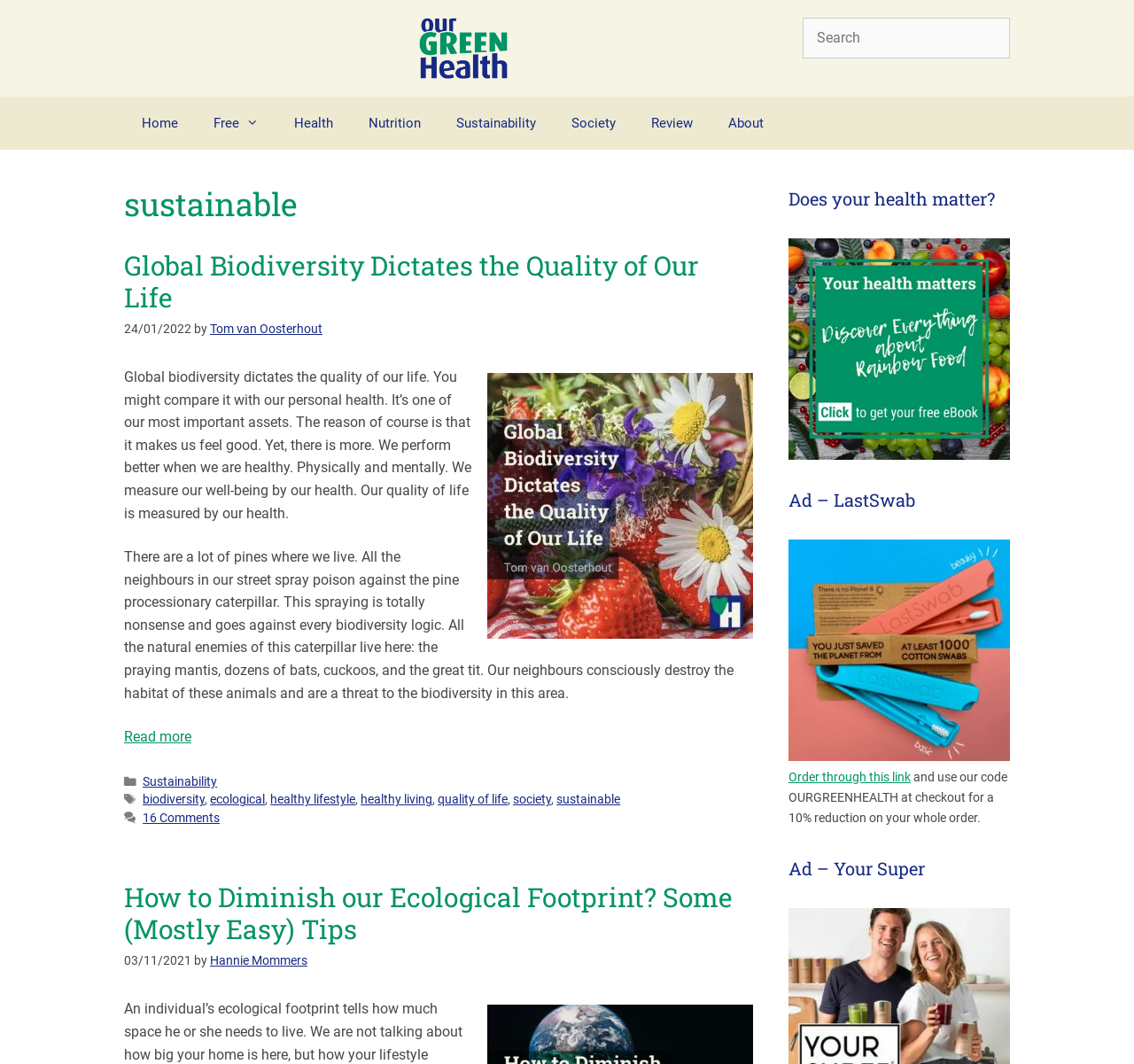Determine the bounding box coordinates of the UI element described by: "Order through this link".

[0.695, 0.723, 0.803, 0.737]